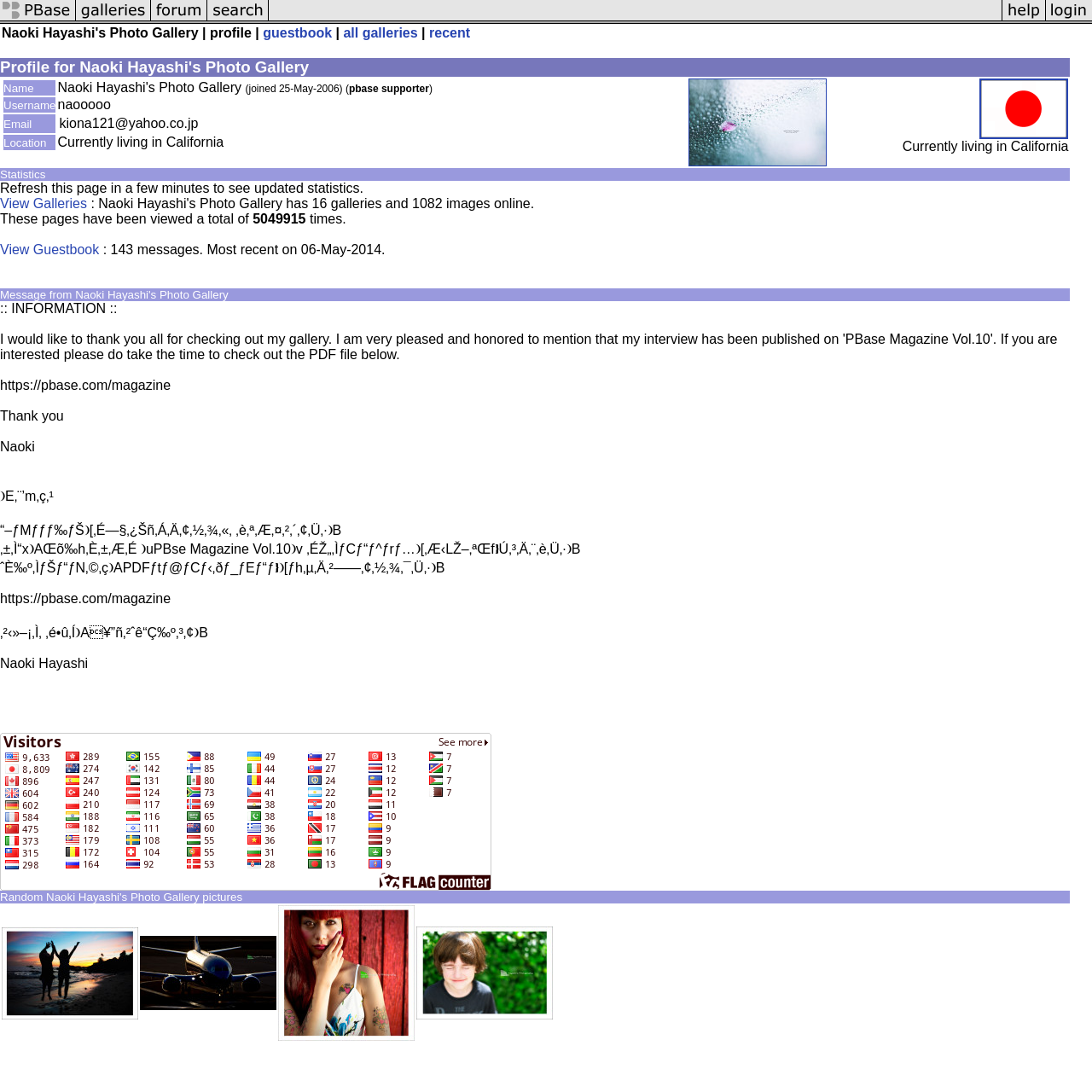Explain the features and main sections of the webpage comprehensively.

The webpage is a photo gallery belonging to Naoki Hayashi, an artist. At the top, there is a navigation menu with six links: "photo sharing and upload", "picture albums", "photo forums", "search pictures", "popular photos", and "photography help", each accompanied by an image. To the right of the navigation menu, there is a "login" link.

Below the navigation menu, there is a section with links to "guestbook", "all galleries", and "recent" pages. 

The main content of the page is divided into three sections. The first section displays a profile for Naoki Hayashi's Photo Gallery, including a table with information about the artist, such as name, username, email, and location. The email address is a link, and the location is accompanied by a small image of a Japanese flag.

The second section displays statistics about the photo gallery, including the number of galleries and images, total page views, and guestbook messages. There are links to "View Galleries" and "View Guestbook" pages.

The third section is a message from Naoki Hayashi, thanking visitors for checking out the gallery and mentioning an interview published in PBase Magazine Vol.10. The message includes a link to the magazine's website.